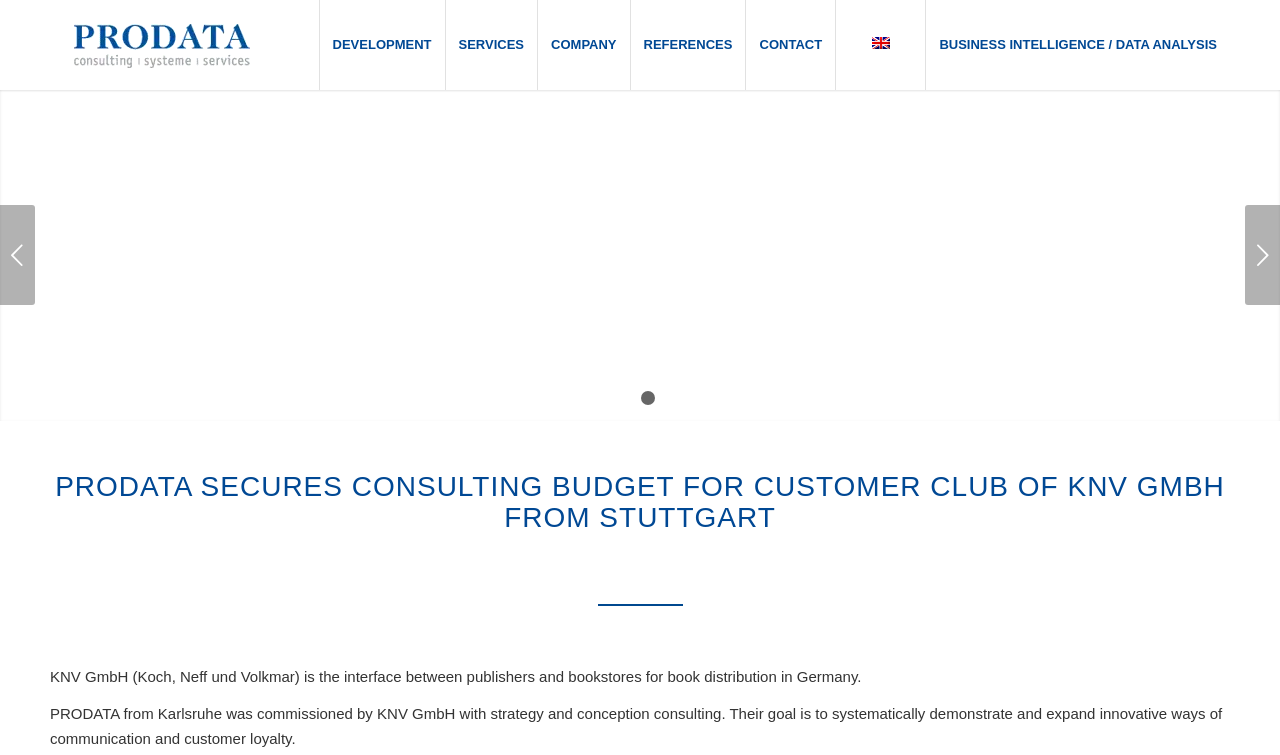Provide a thorough description of this webpage.

The webpage is about Prodata Systeme&Services, a company that provides high-impact solutions for marketing, sales, and e-commerce. At the top left corner, there is a logo of Prodata Systeme&Services, accompanied by a menu bar with several options, including DEVELOPMENT, SERVICES, COMPANY, REFERENCES, CONTACT, and English. The English option has a small flag icon next to it.

Below the menu bar, there is a section with a heading "SOFTWARE AND SYSTEMS" and a brief description of the company's solutions. Underneath, there are two links, labeled "1" and "2", positioned side by side.

The main content of the webpage is about Prodata securing a consulting budget for the customer club of KNV GmbH from Stuttgart. The article has a heading that spans across the top of the content section, followed by a brief description of KNV GmbH and its role in book distribution in Germany. The text then explains how Prodata was commissioned by KNV GmbH for strategy and conception consulting to demonstrate and expand innovative ways of communication and customer loyalty.